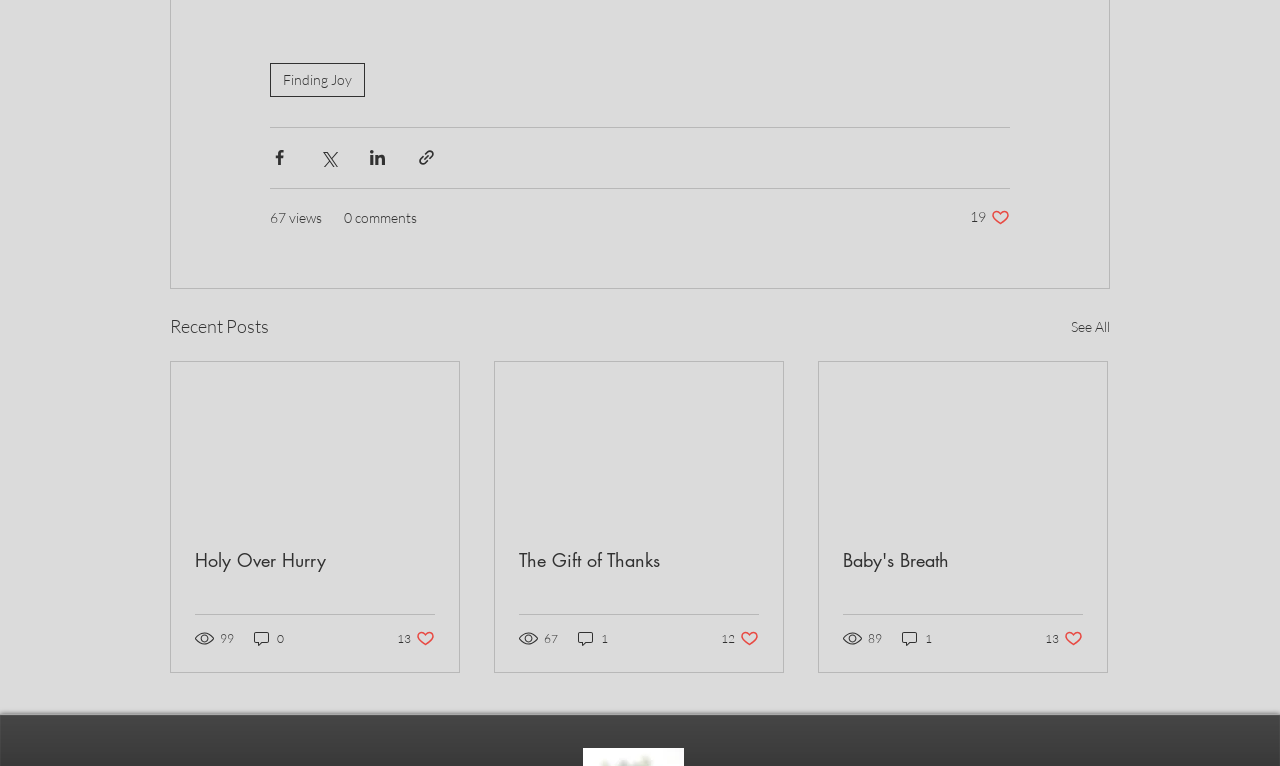What is the name of the first post?
Please answer the question with a detailed response using the information from the screenshot.

The first post is an article with a link 'Holy Over Hurry' which is located at the top left of the webpage, indicating that it is the first post.